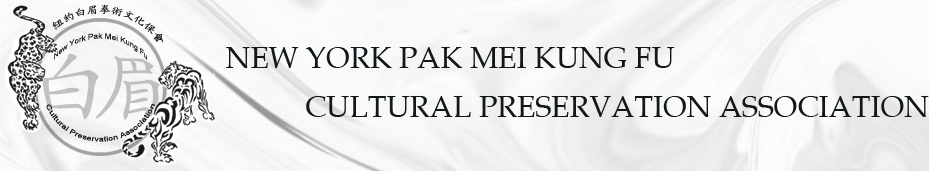Analyze the image and deliver a detailed answer to the question: What is the purpose of the New York Pak Mei Kung Fu Cultural Preservation Association?

The caption states that the association is dedicated to preserving the classical form of Pak Mei Kung Fu and promoting its rich lineage within contemporary society, which implies that the association's purpose is to preserve and promote this traditional martial art.